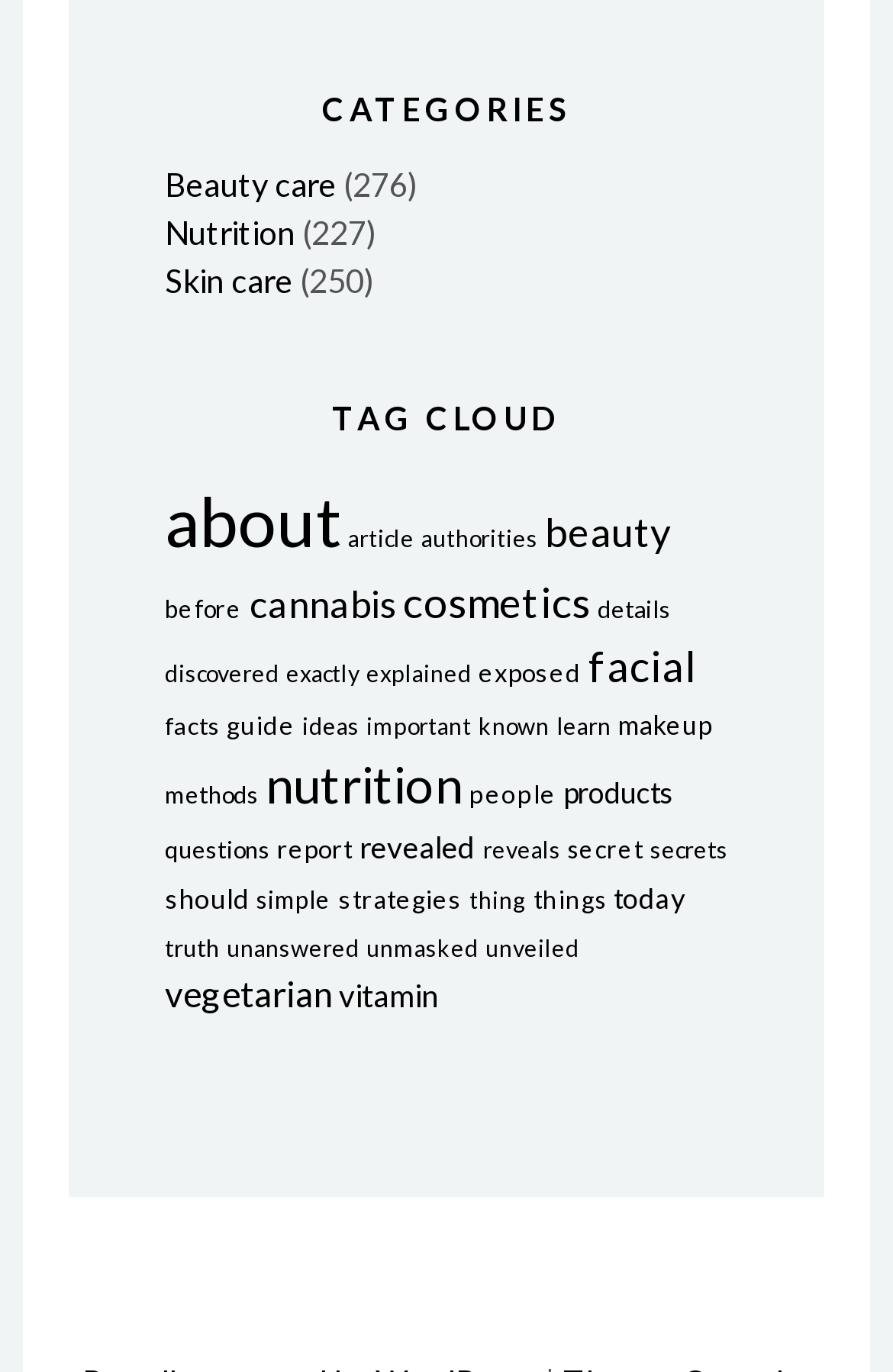Find the bounding box coordinates for the element described here: "Beauty care".

[0.185, 0.12, 0.377, 0.148]